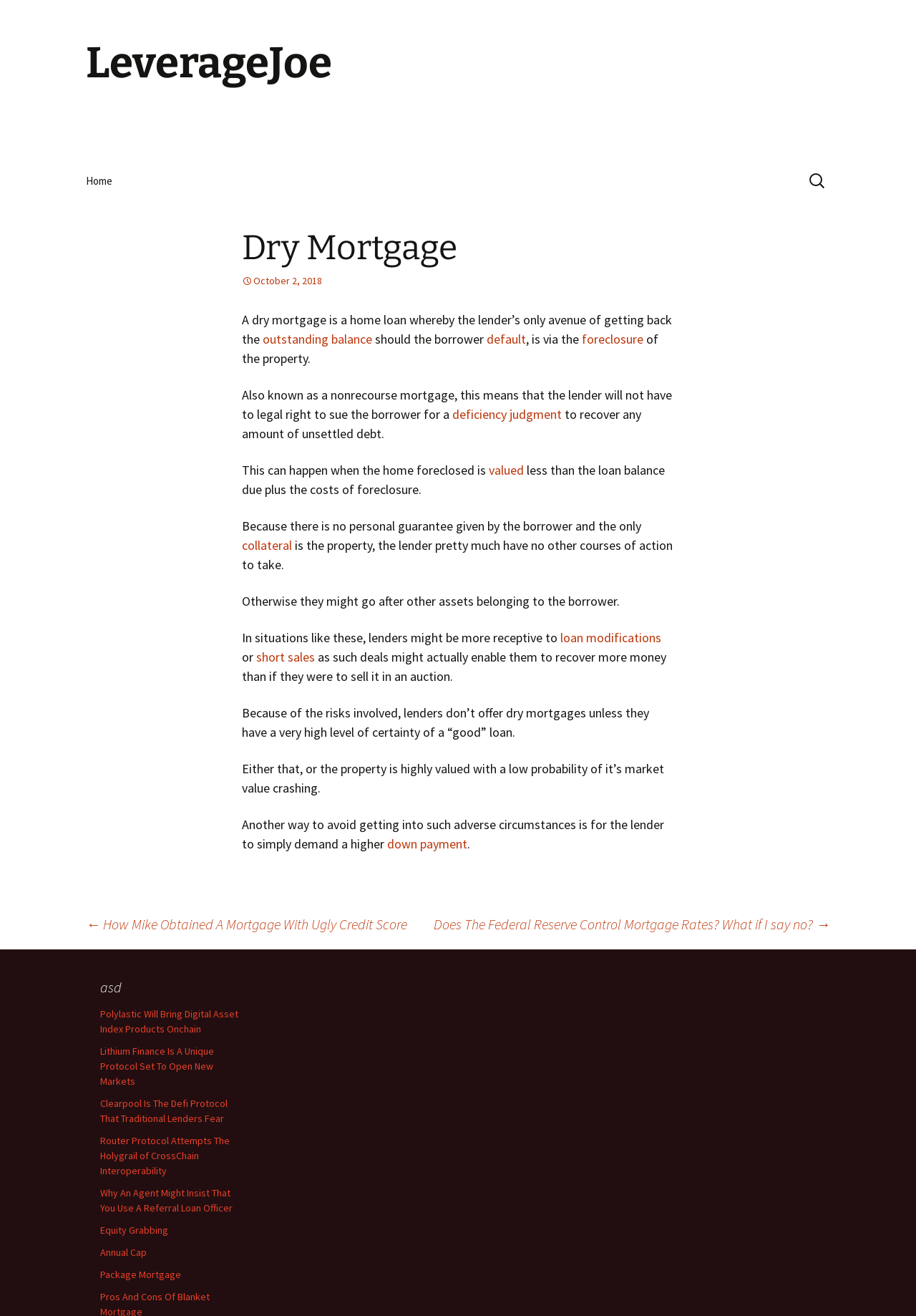Please identify the bounding box coordinates of the area that needs to be clicked to fulfill the following instruction: "Read about loan modifications."

[0.612, 0.478, 0.722, 0.491]